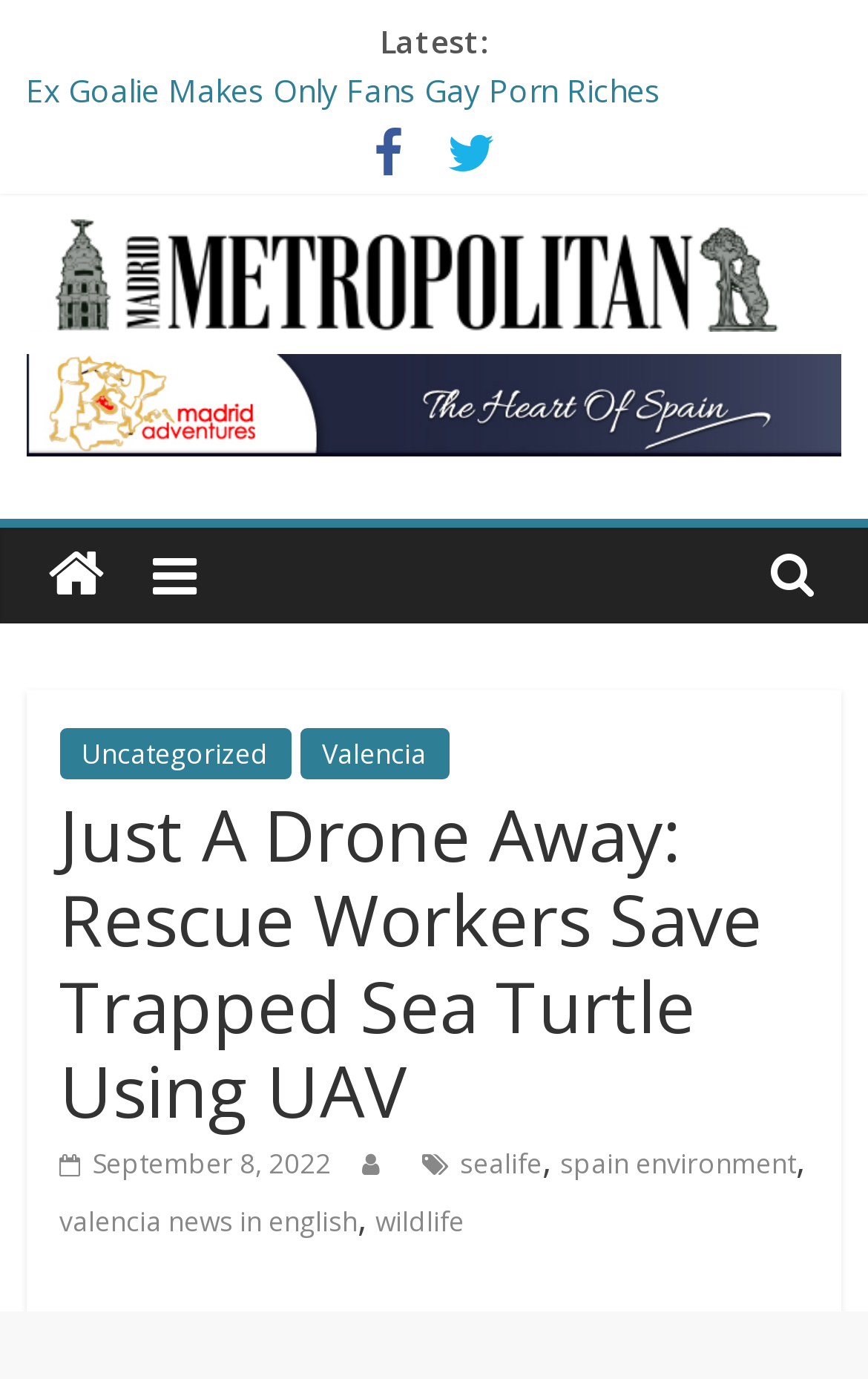Can you identify and provide the main heading of the webpage?

Just A Drone Away: Rescue Workers Save Trapped Sea Turtle Using UAV